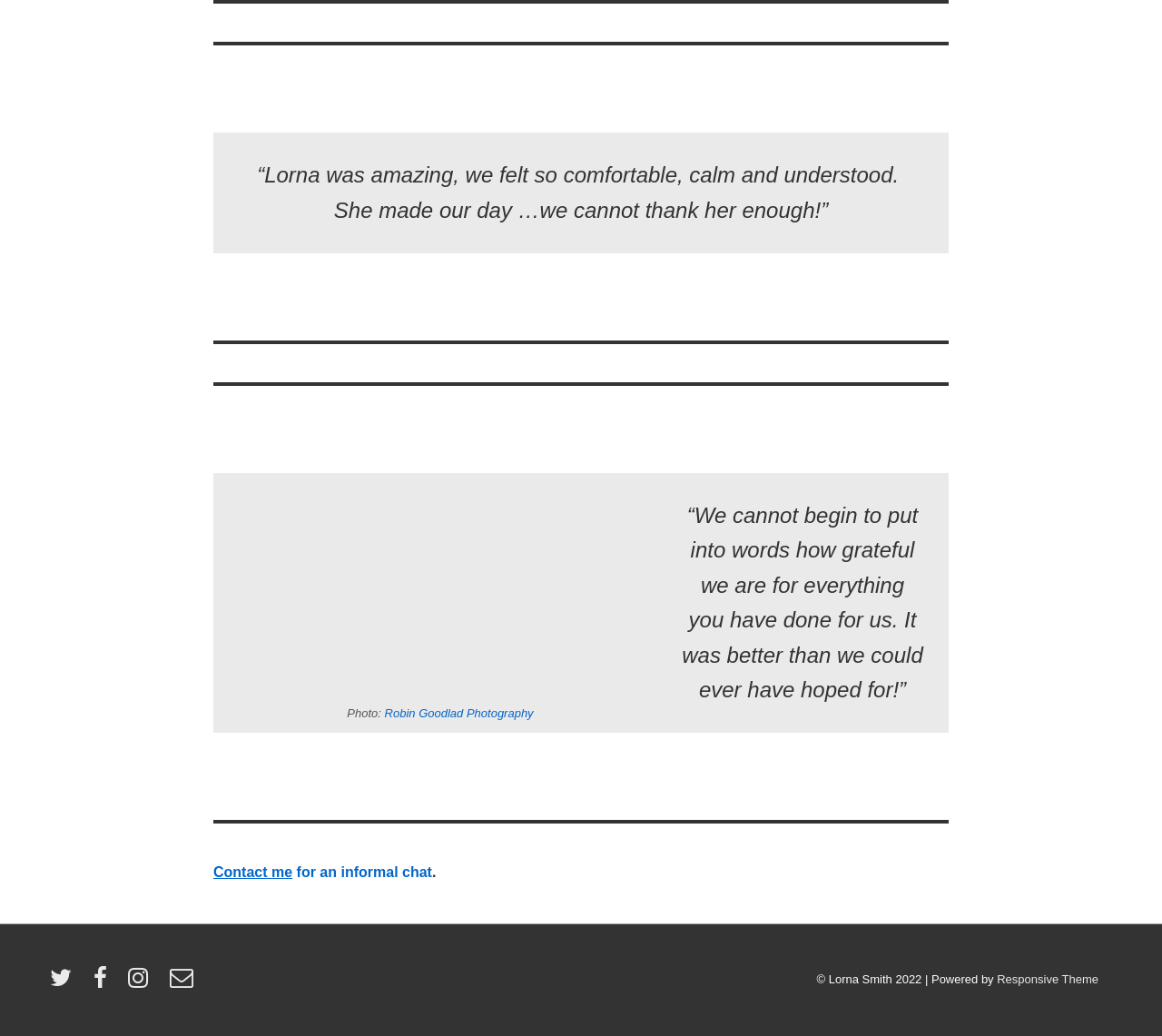Find the bounding box coordinates for the element that must be clicked to complete the instruction: "Read a testimonial". The coordinates should be four float numbers between 0 and 1, indicated as [left, top, right, bottom].

[0.184, 0.128, 0.816, 0.245]